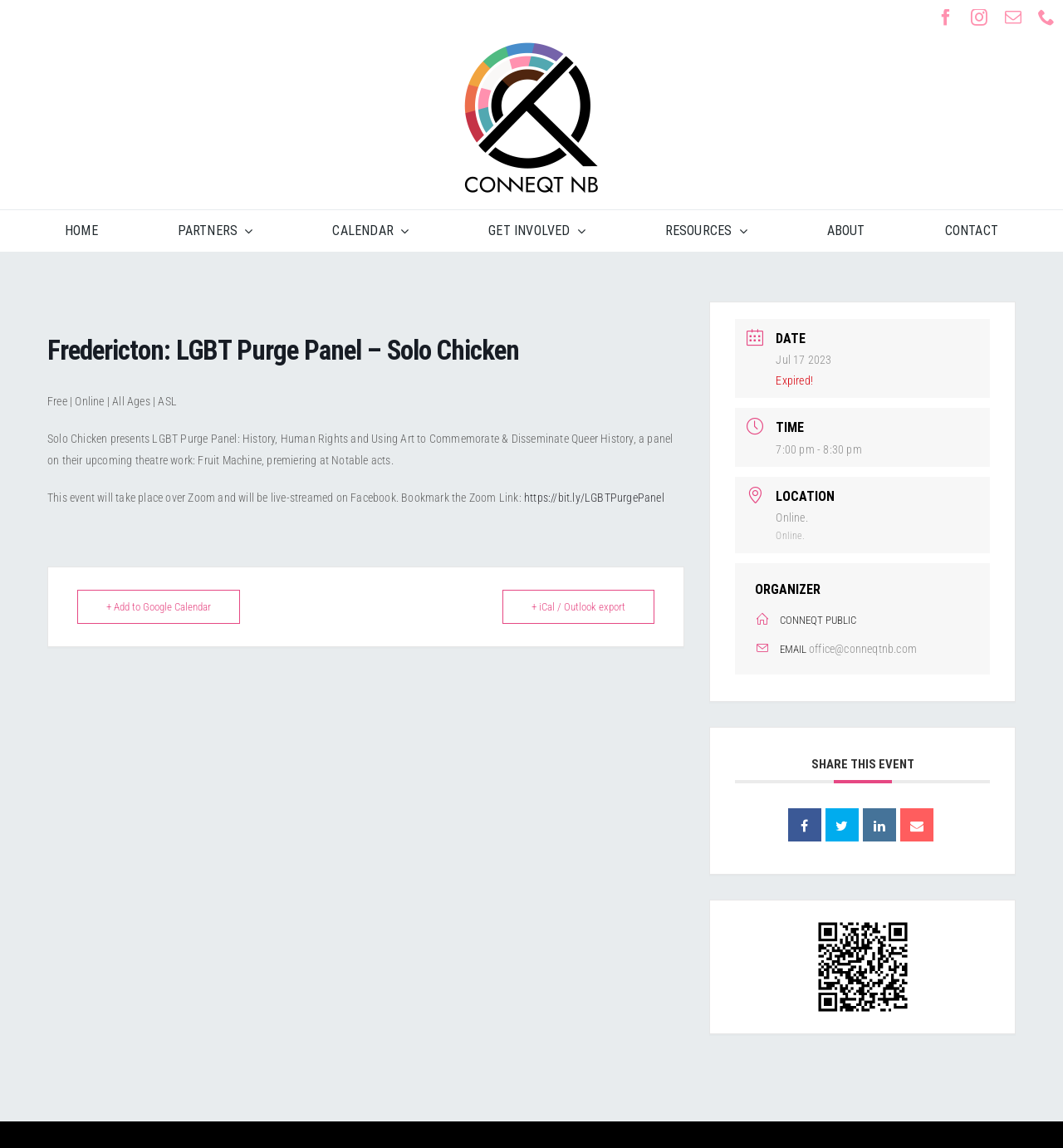Please indicate the bounding box coordinates of the element's region to be clicked to achieve the instruction: "Open the LGBT Purge Panel event page". Provide the coordinates as four float numbers between 0 and 1, i.e., [left, top, right, bottom].

[0.045, 0.292, 0.644, 0.319]